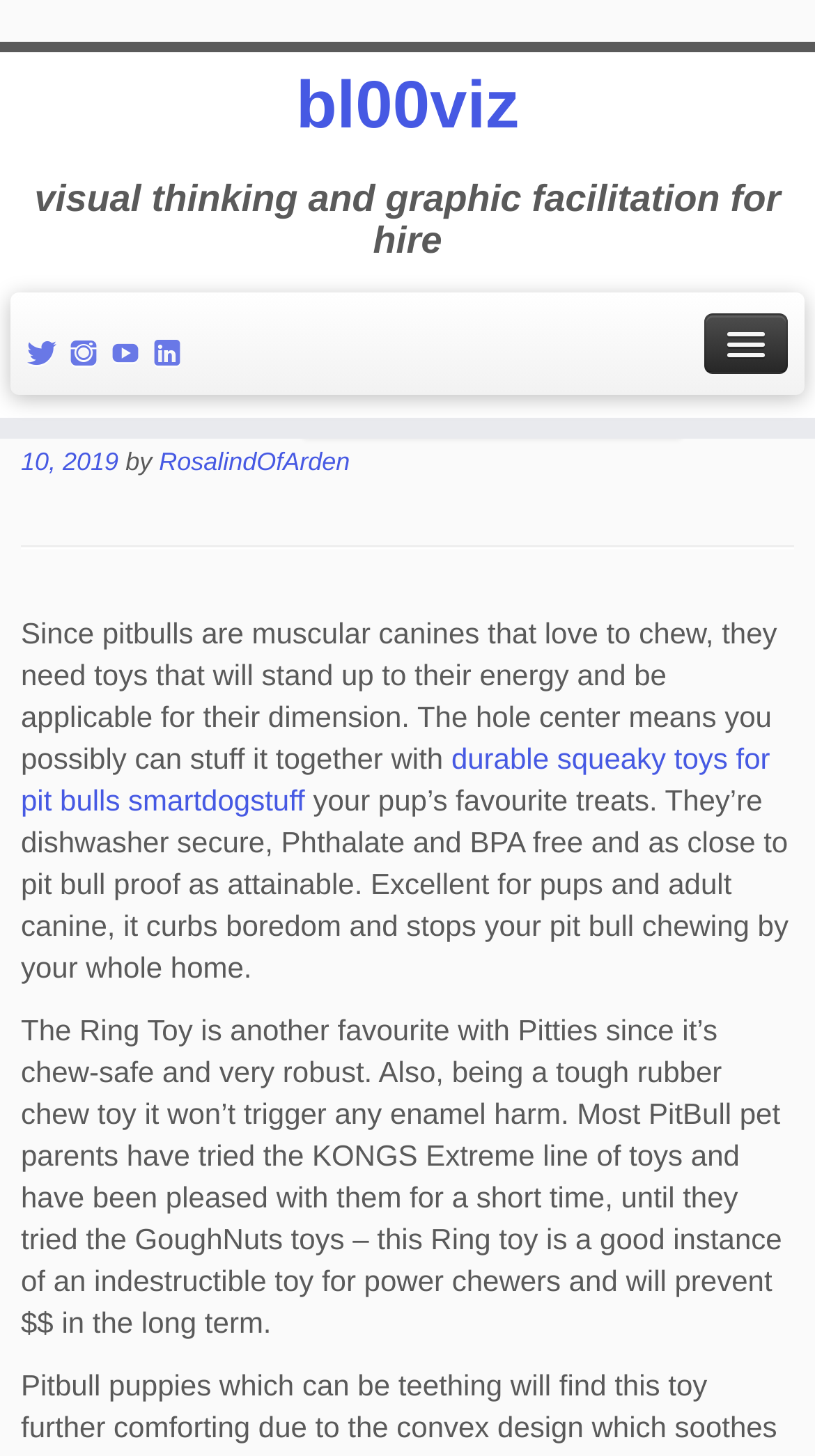Can you pinpoint the bounding box coordinates for the clickable element required for this instruction: "Visit the Indestructible Dog Toys For Pit Bulls page"? The coordinates should be four float numbers between 0 and 1, i.e., [left, top, right, bottom].

[0.161, 0.039, 0.737, 0.062]